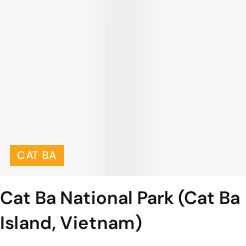Summarize the image with a detailed description that highlights all prominent details.

The image features the title "Cat Ba National Park" prominently displayed, underscoring the allure of this natural haven located on Cat Ba Island, Vietnam. Beneath the title, the subtitle provides further context, inviting visitors to explore the rich biodiversity and stunning landscapes of the park. An orange box labeled "CAT BA" adds a vibrant touch, emphasizing the significance of the location. This visual representation serves to highlight Cat Ba National Park as a must-visit destination for nature enthusiasts and travelers seeking adventure in Vietnam.